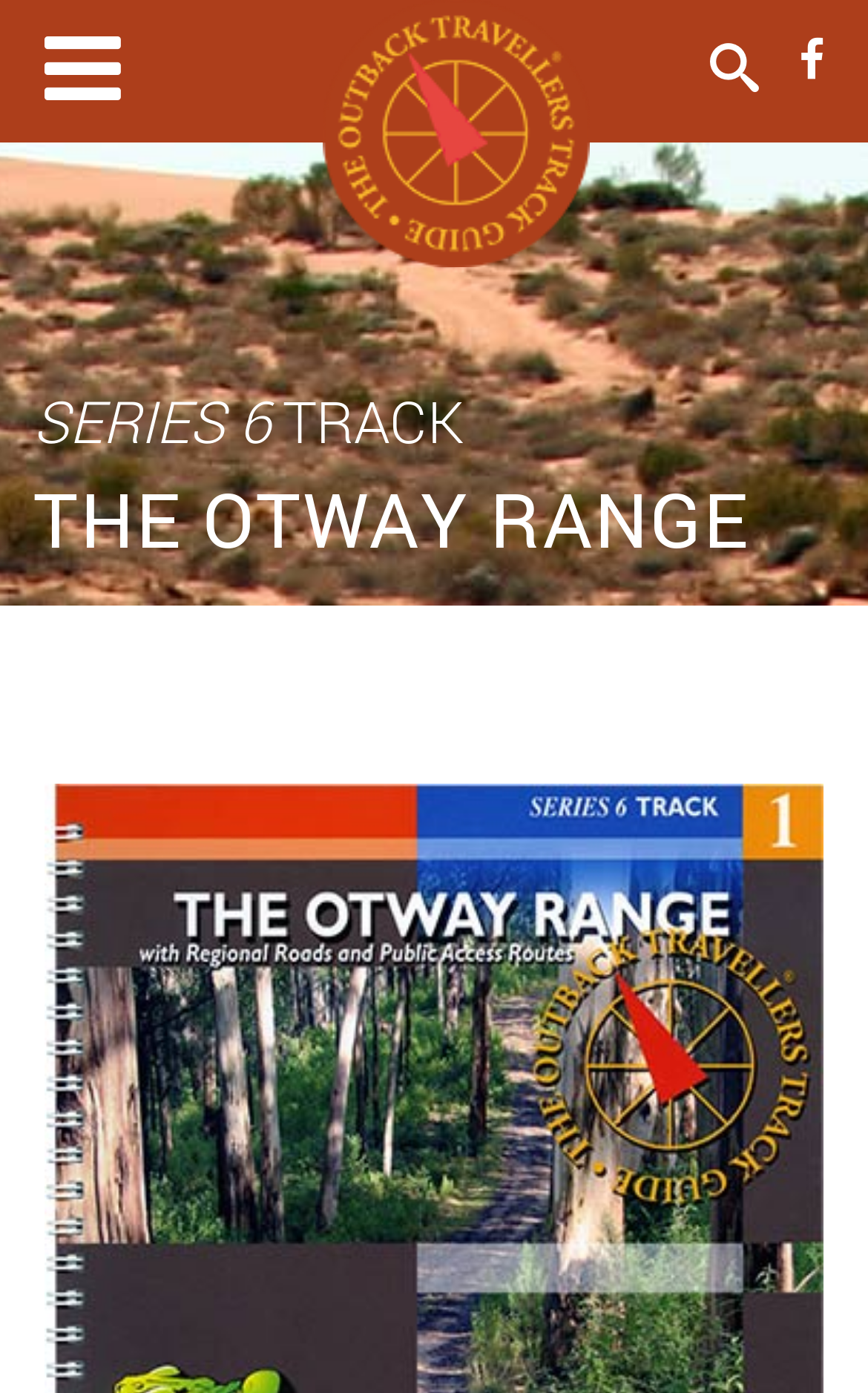Determine the bounding box coordinates of the clickable element necessary to fulfill the instruction: "go to home page". Provide the coordinates as four float numbers within the 0 to 1 range, i.e., [left, top, right, bottom].

None